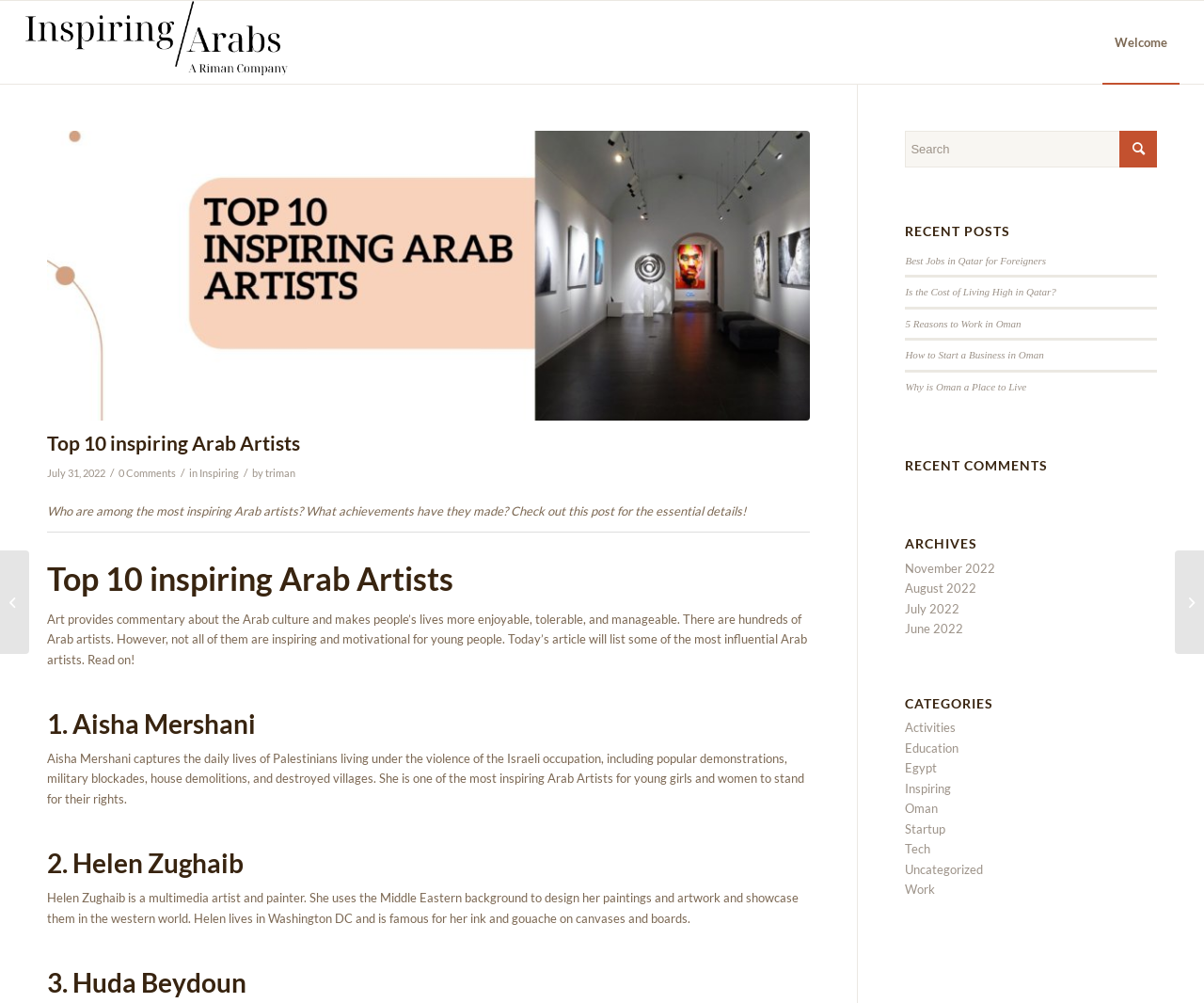Highlight the bounding box coordinates of the element that should be clicked to carry out the following instruction: "View the article about Best Jobs in Qatar for Foreigners". The coordinates must be given as four float numbers ranging from 0 to 1, i.e., [left, top, right, bottom].

[0.752, 0.254, 0.869, 0.265]